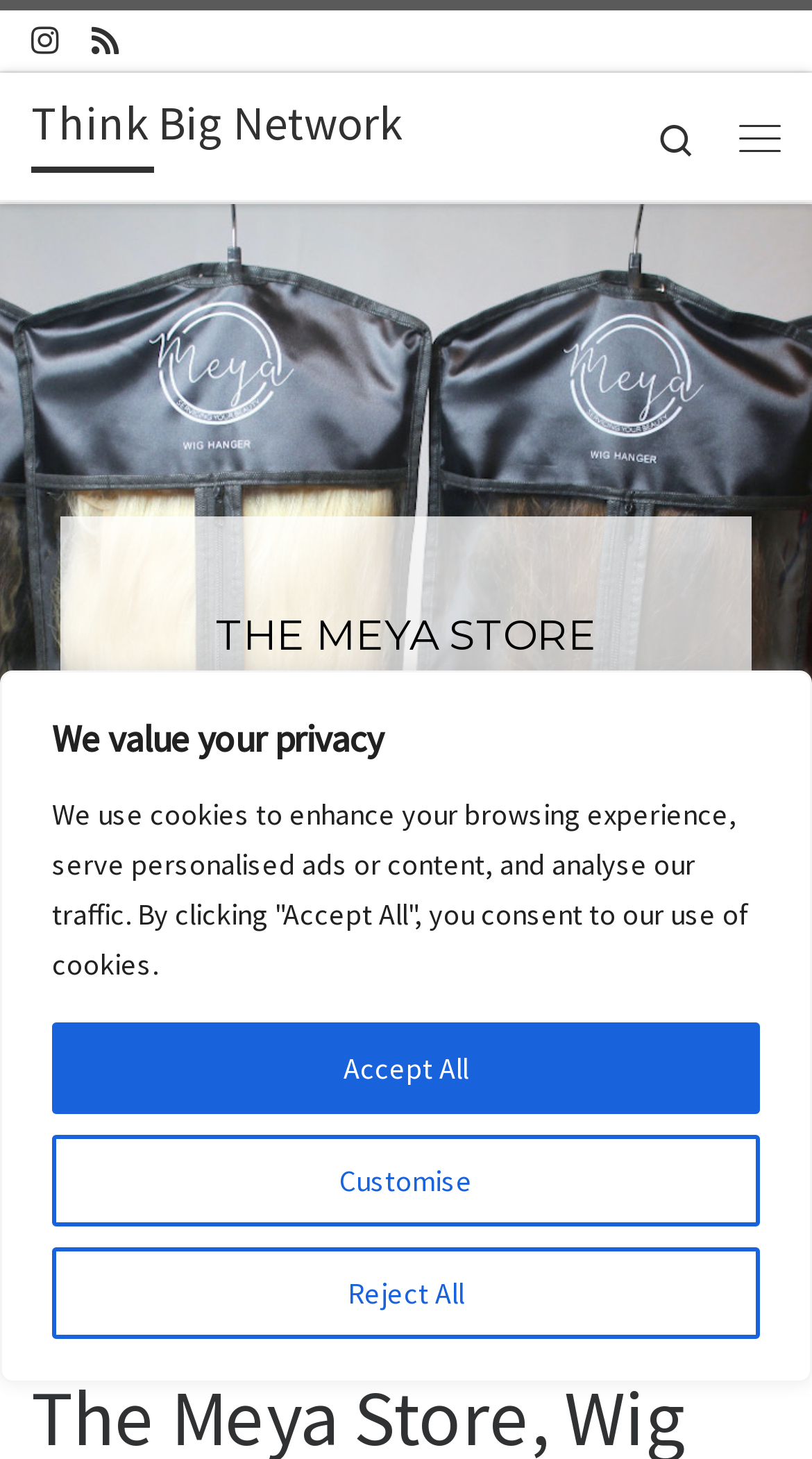Identify and extract the main heading of the webpage.

THE MEYA STORE